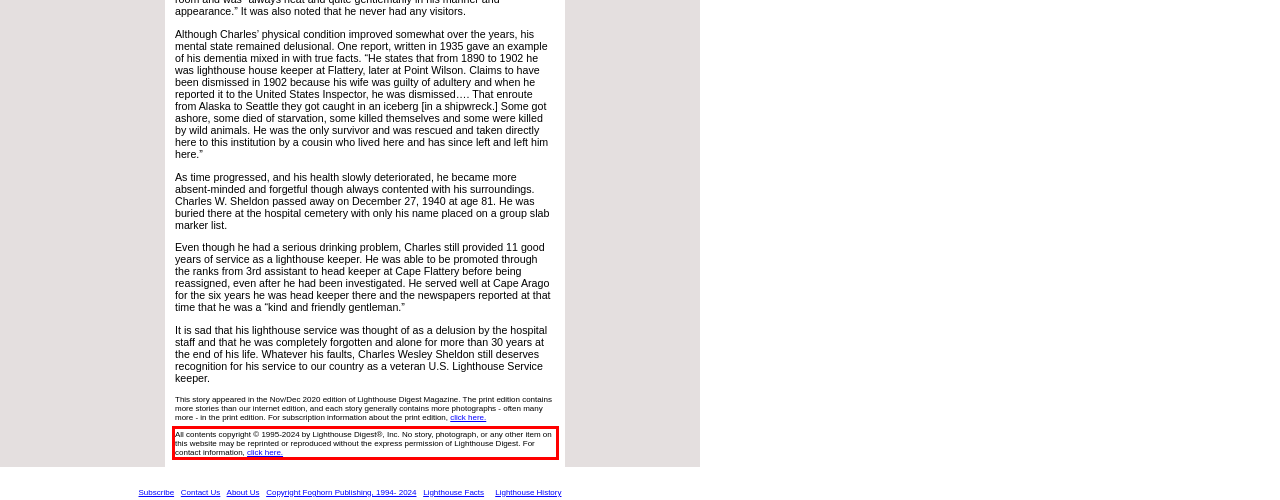You have a screenshot of a webpage with a UI element highlighted by a red bounding box. Use OCR to obtain the text within this highlighted area.

All contents copyright © 1995-2024 by Lighthouse Digest®, Inc. No story, photograph, or any other item on this website may be reprinted or reproduced without the express permission of Lighthouse Digest. For contact information, click here.